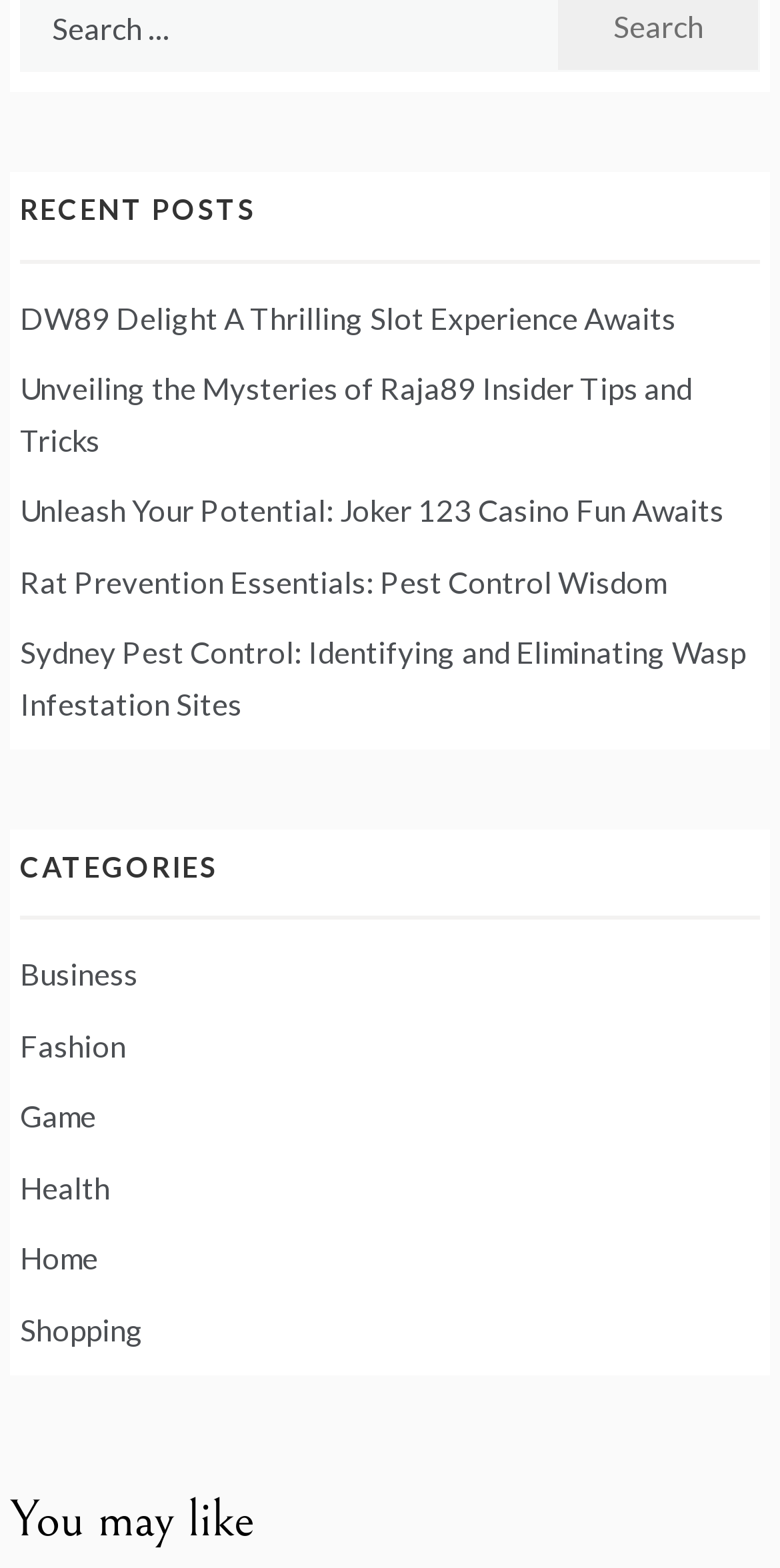Please determine the bounding box coordinates of the section I need to click to accomplish this instruction: "Check out the post about Pest Control Wisdom".

[0.026, 0.359, 0.854, 0.382]